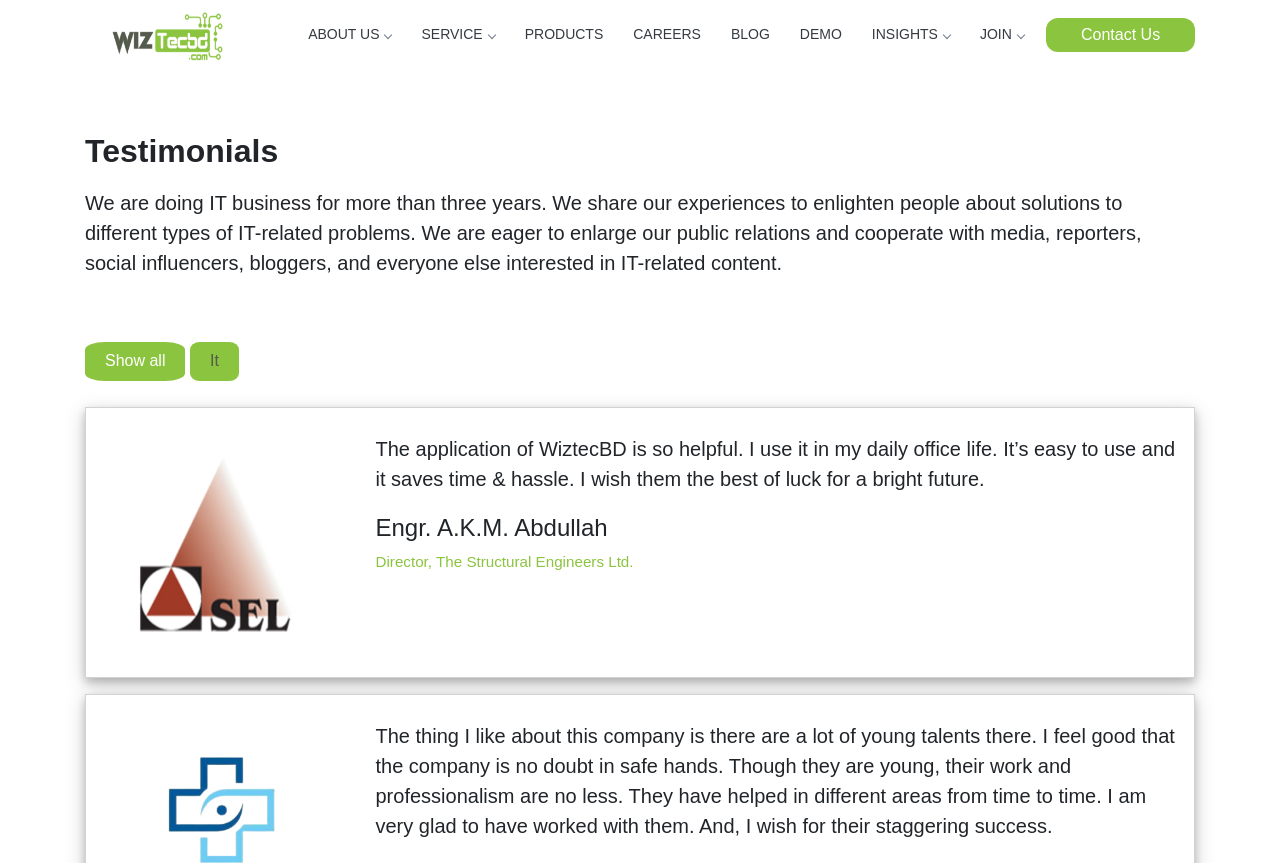Please predict the bounding box coordinates (top-left x, top-left y, bottom-right x, bottom-right y) for the UI element in the screenshot that fits the description: Insights

[0.669, 0.0, 0.754, 0.081]